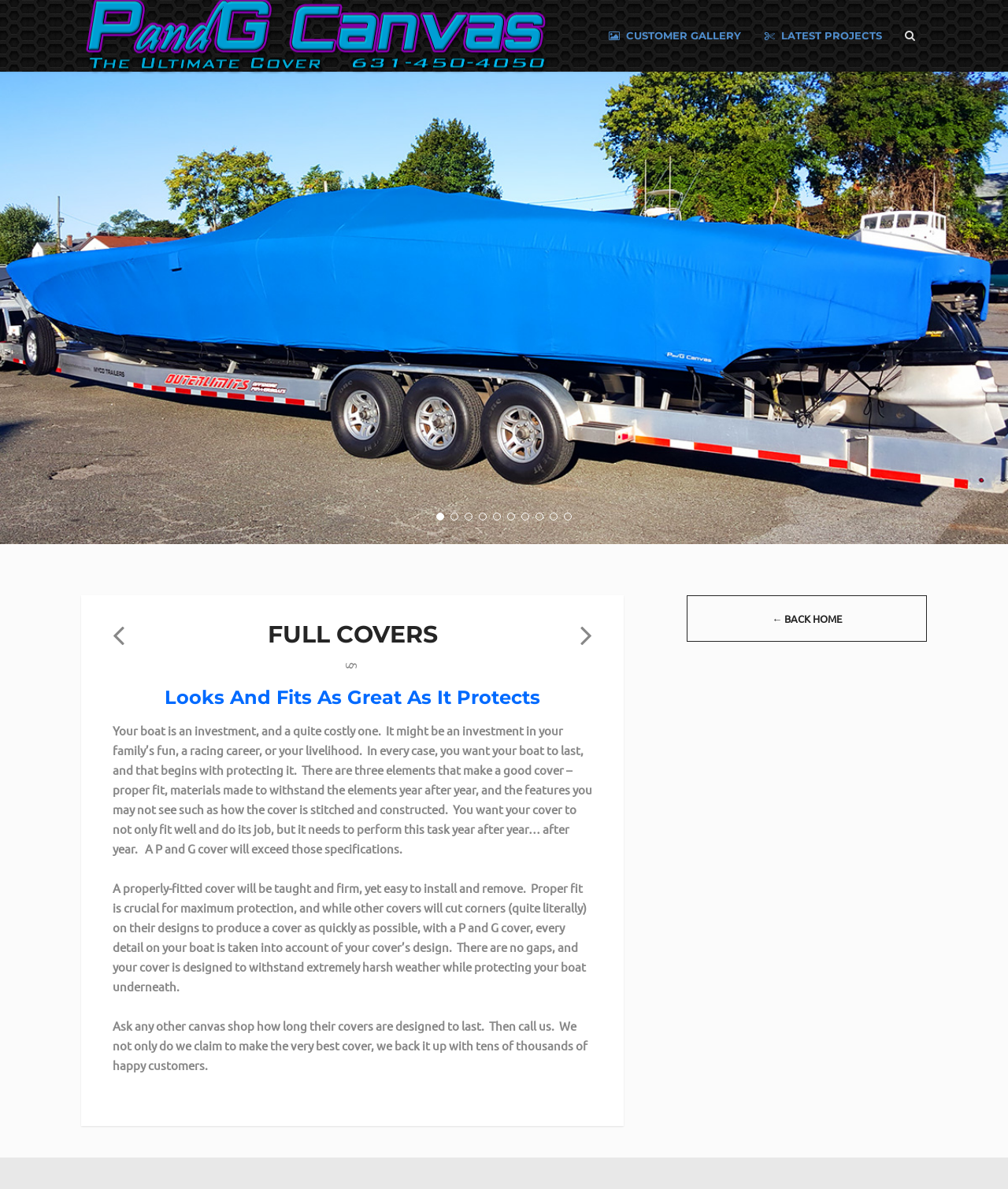How many elements make a good cover?
Provide a detailed and well-explained answer to the question.

The webpage mentions that a good cover requires three essential elements: proper fit, materials made to withstand the elements, and features such as stitching and construction.